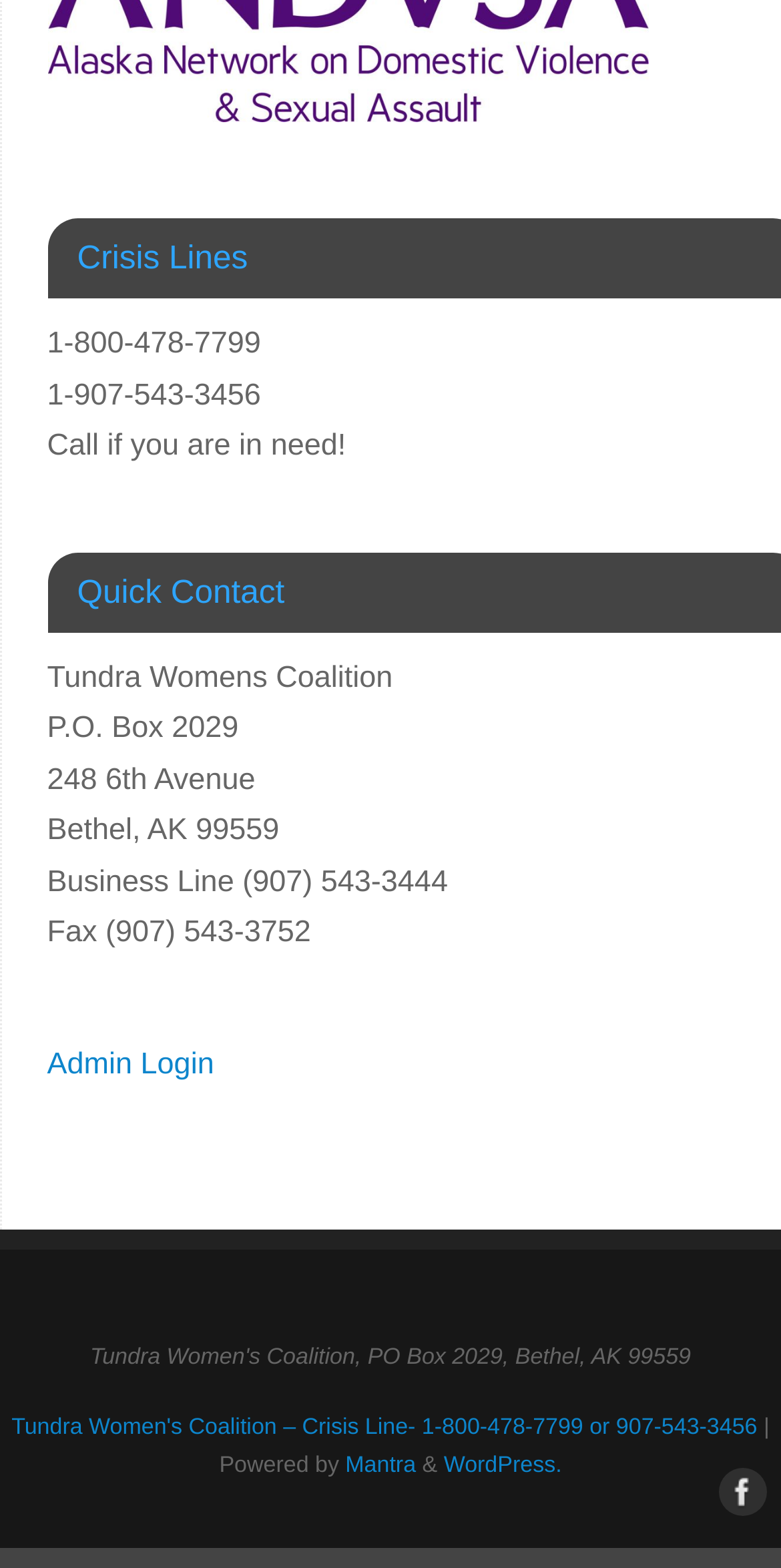What is the business line phone number?
Offer a detailed and full explanation in response to the question.

I found the business line phone number by looking at the middle section of the webpage, where it lists the business line phone number as (907) 543-3444.